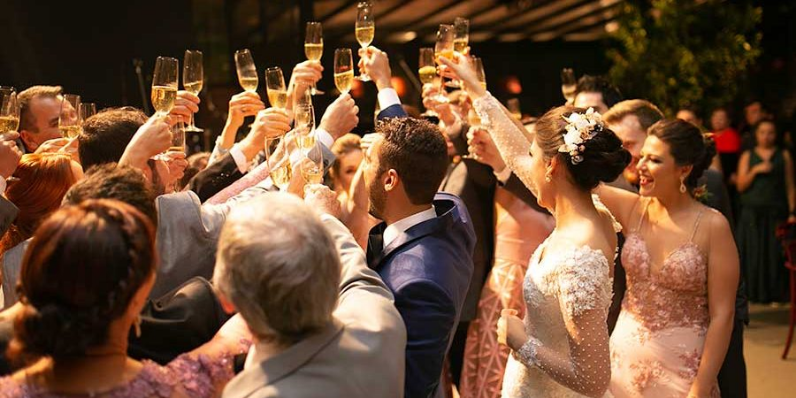What is the atmosphere of the scene?
Using the details shown in the screenshot, provide a comprehensive answer to the question.

The atmosphere of the scene is filled with laughter and cheer, which is evident from the smiling faces and the lively group of guests, creating a joyful and festive ambiance.